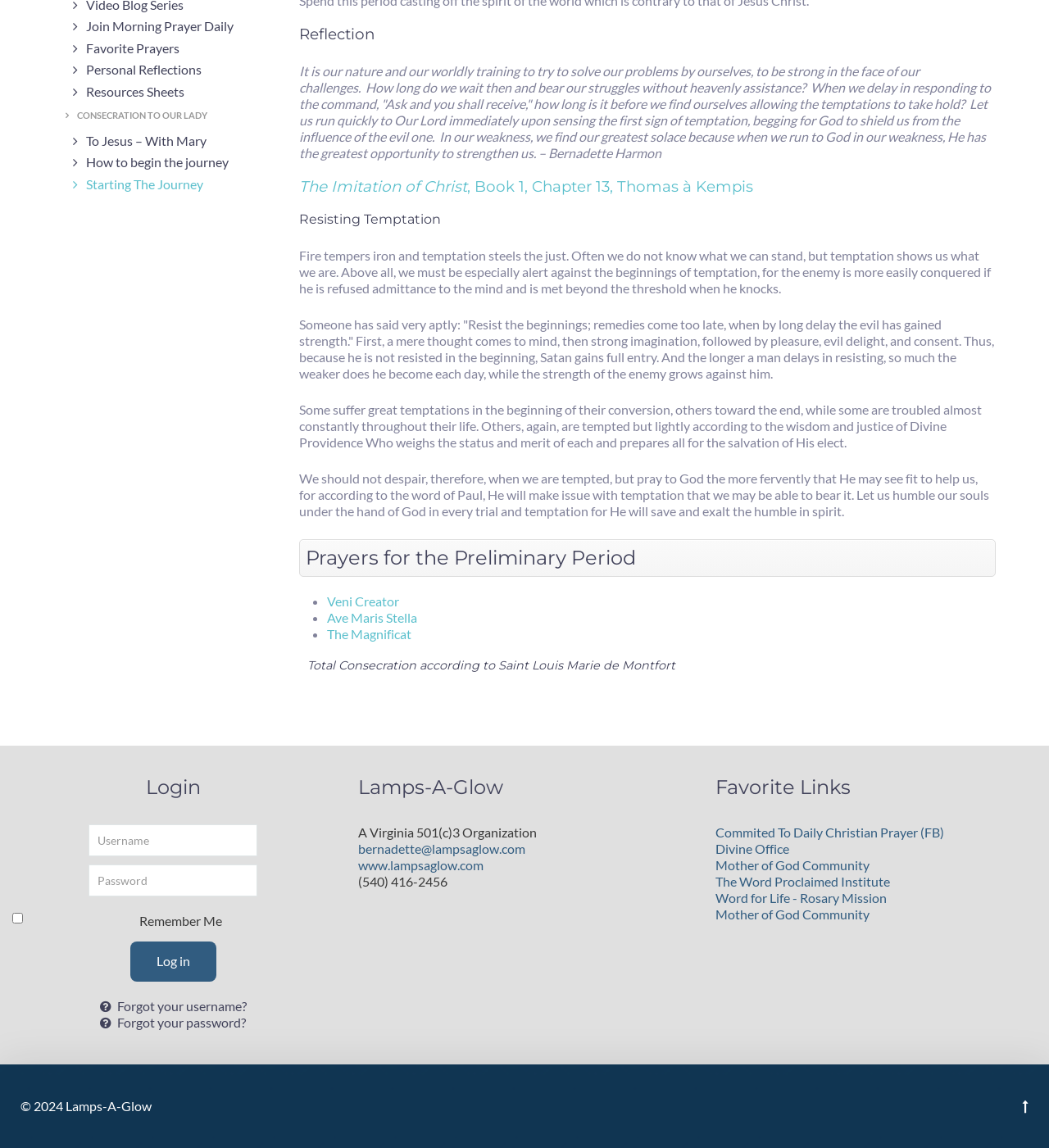Locate the UI element that matches the description Part 2: Show Preparation >>> in the webpage screenshot. Return the bounding box coordinates in the format (top-left x, top-left y, bottom-right x, bottom-right y), with values ranging from 0 to 1.

None